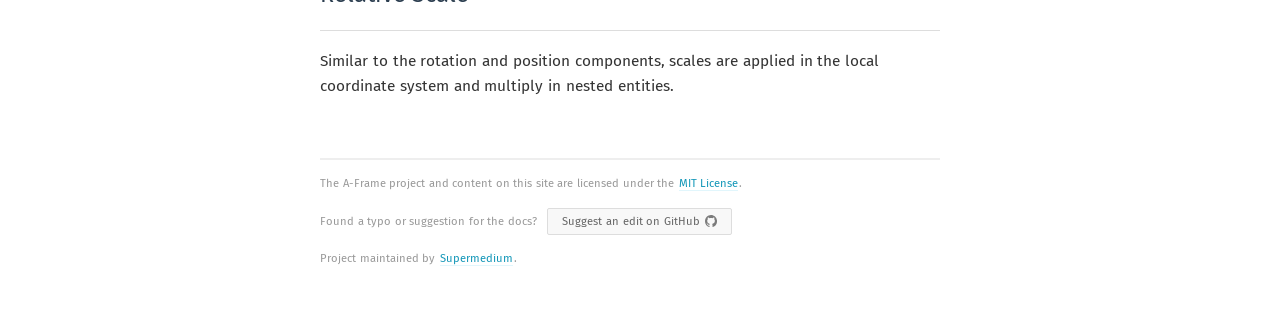Please answer the following question using a single word or phrase: 
What can I do if I find a typo in the docs?

Suggest an edit on GitHub